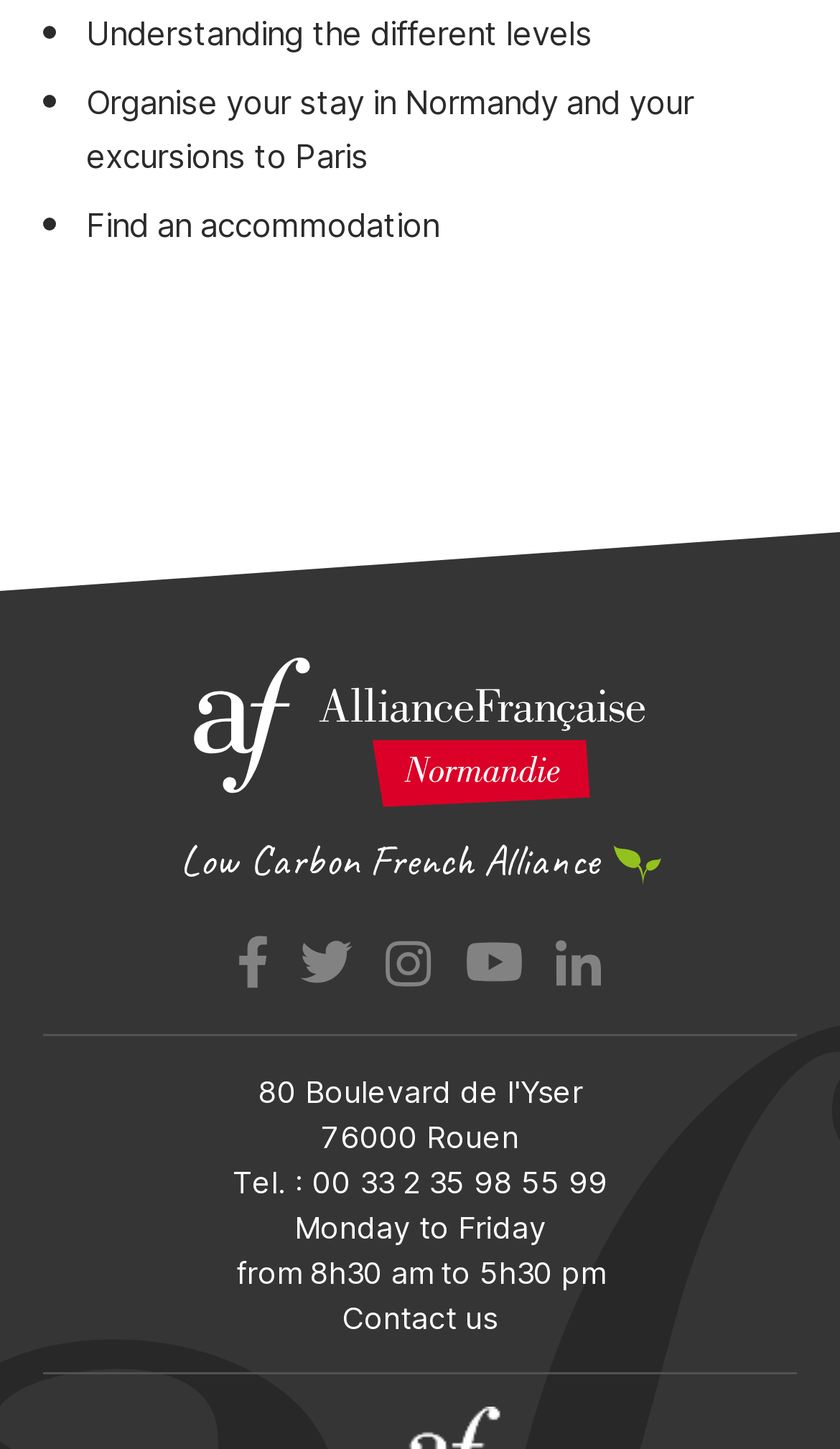Please find the bounding box coordinates of the element's region to be clicked to carry out this instruction: "Find an accommodation".

[0.103, 0.141, 0.523, 0.169]